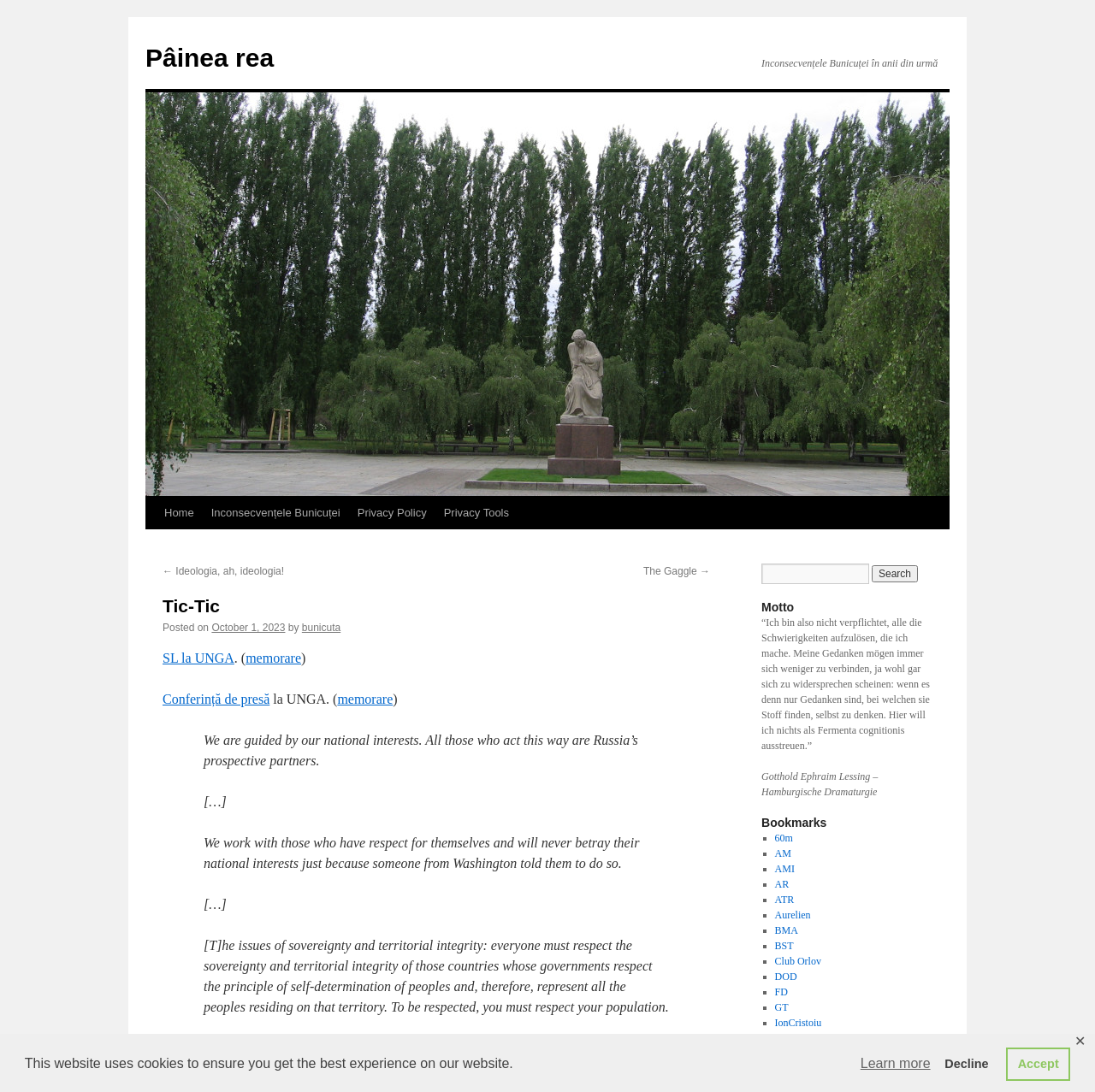Provide the bounding box coordinates of the HTML element described by the text: "https://arxiv.org/abs/2104.02933".

None